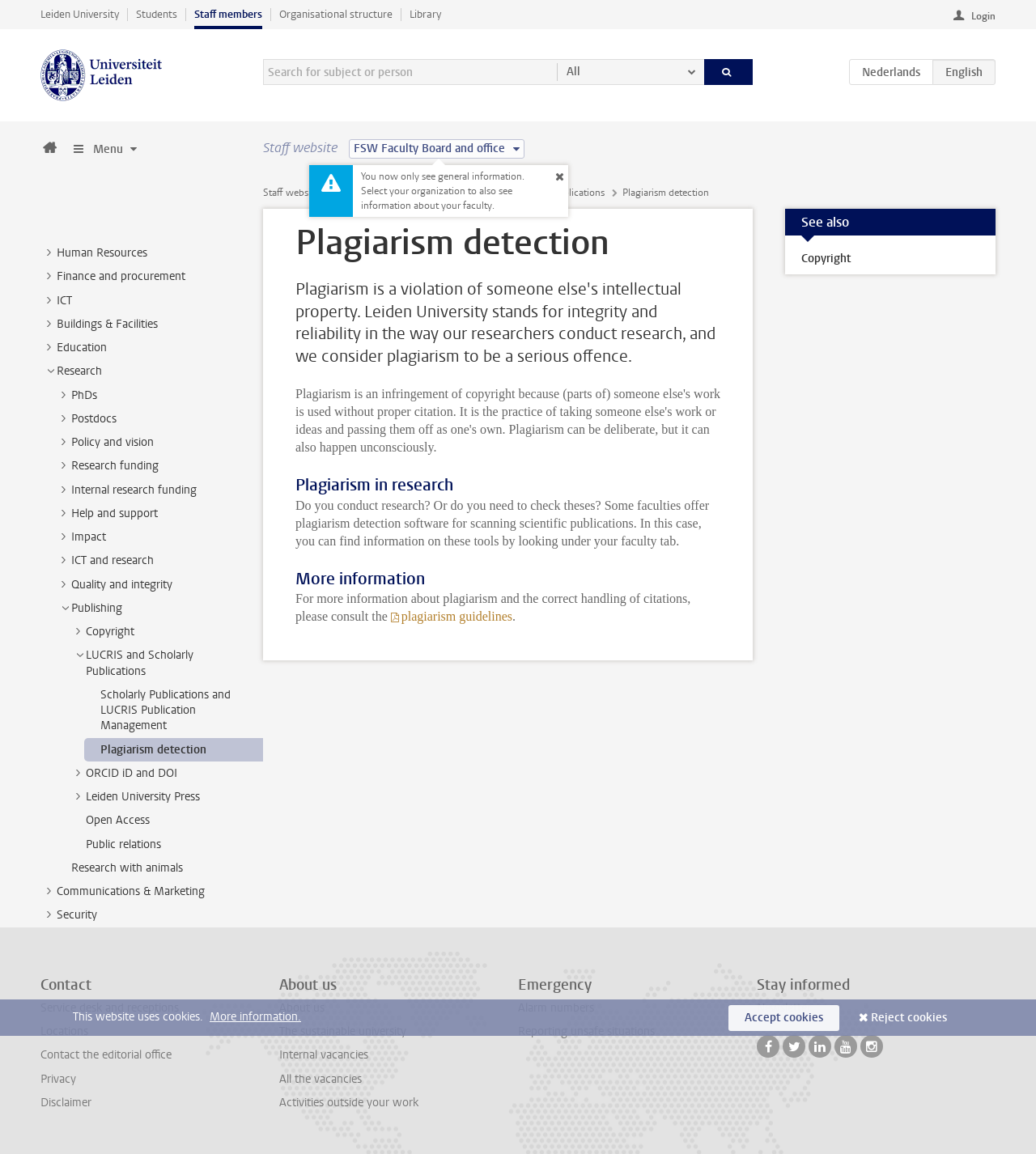What is the faculty tab for?
Relying on the image, give a concise answer in one word or a brief phrase.

Finding information on plagiarism detection software